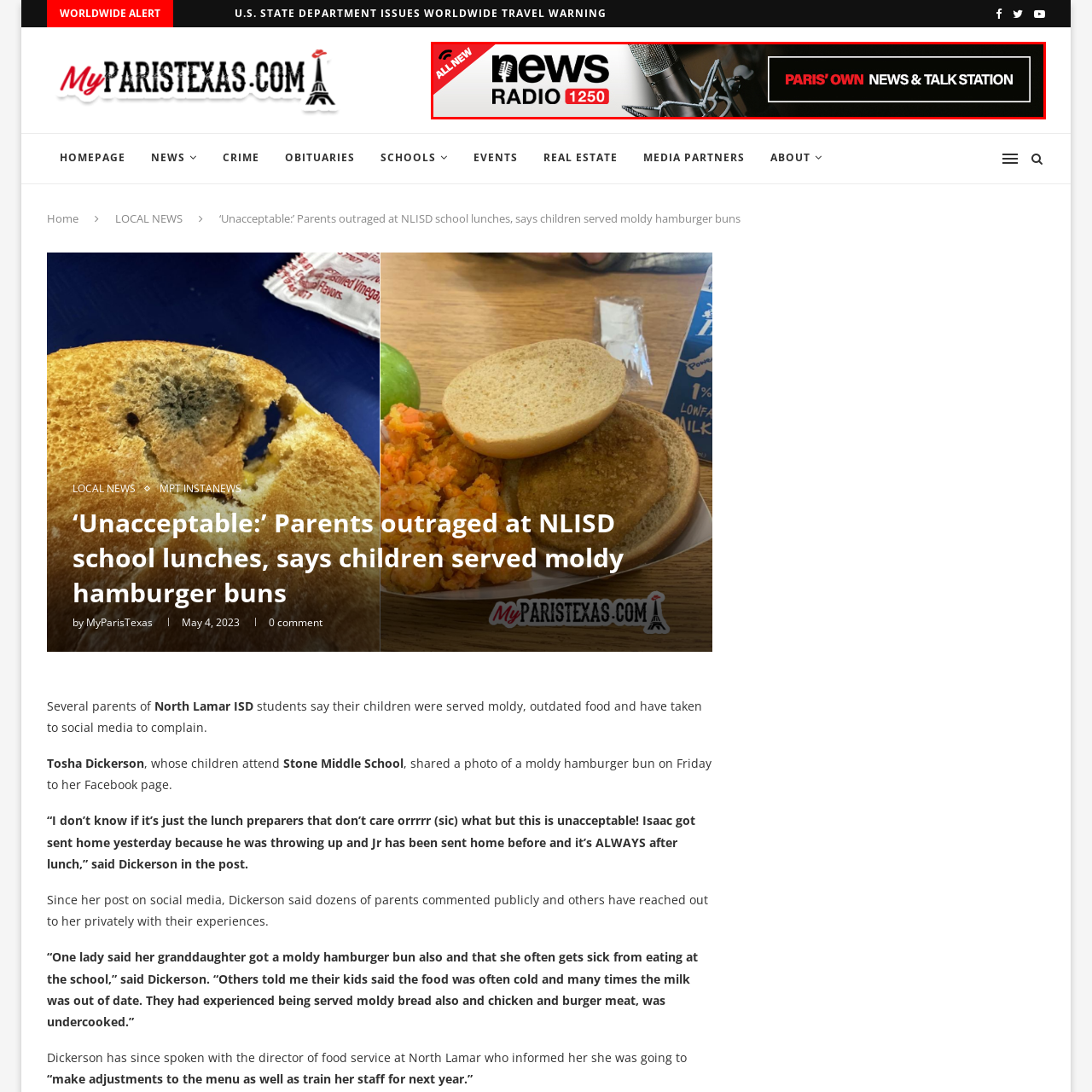Direct your attention to the image marked by the red box and answer the given question using a single word or phrase:
What is the focus of the radio station?

Audio content